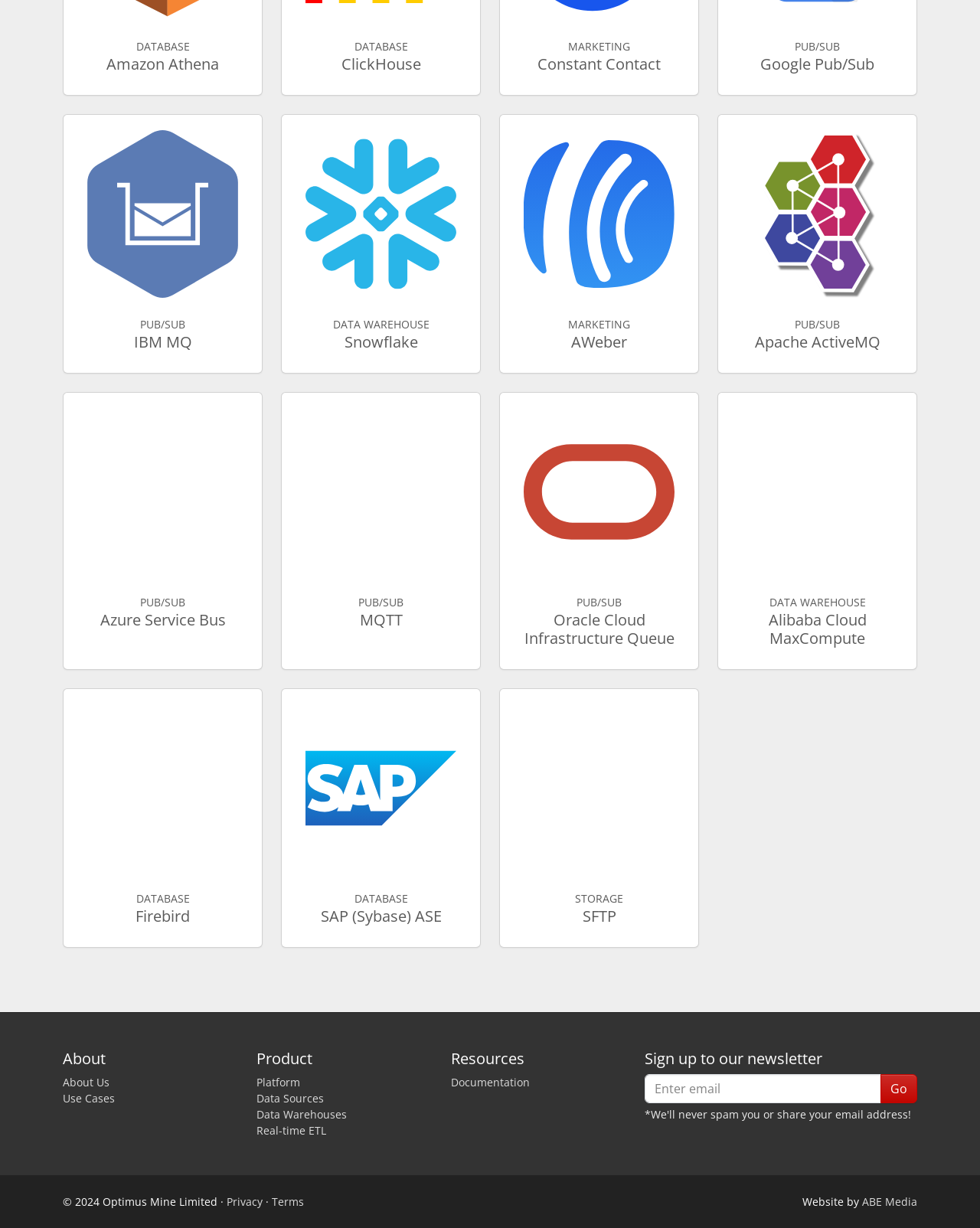Identify the bounding box coordinates for the UI element described as follows: "StorageSFTP". Ensure the coordinates are four float numbers between 0 and 1, formatted as [left, top, right, bottom].

[0.509, 0.56, 0.713, 0.772]